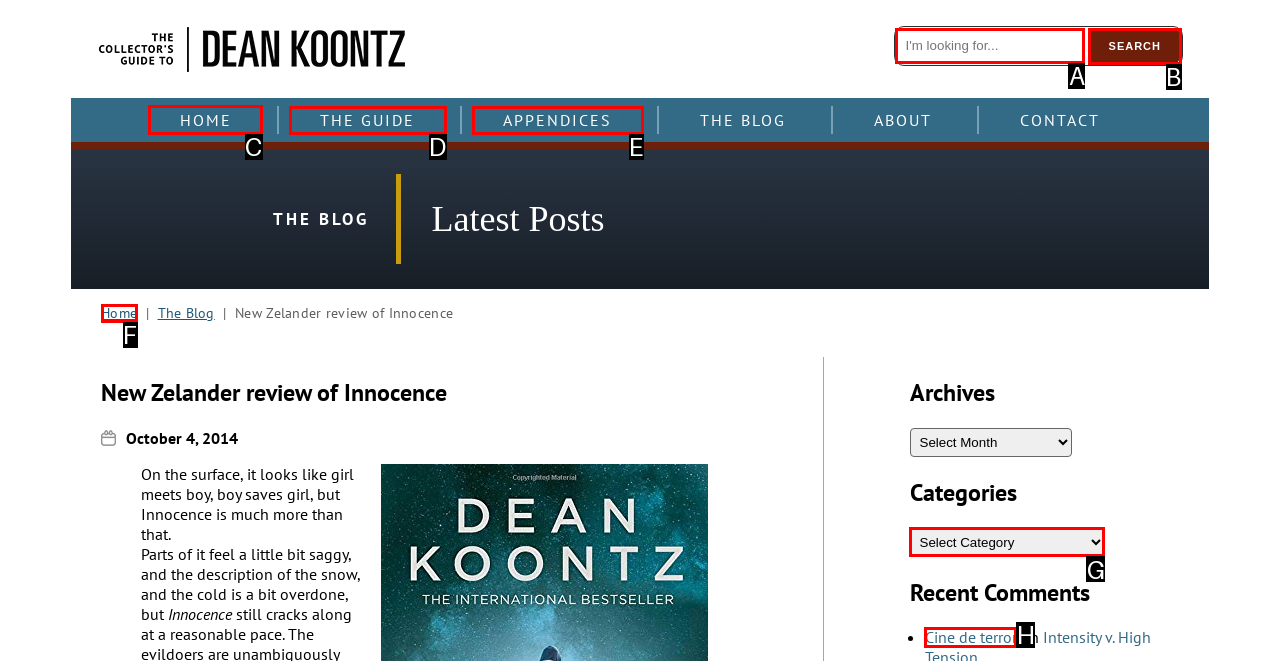Choose the correct UI element to click for this task: go to home page Answer using the letter from the given choices.

C